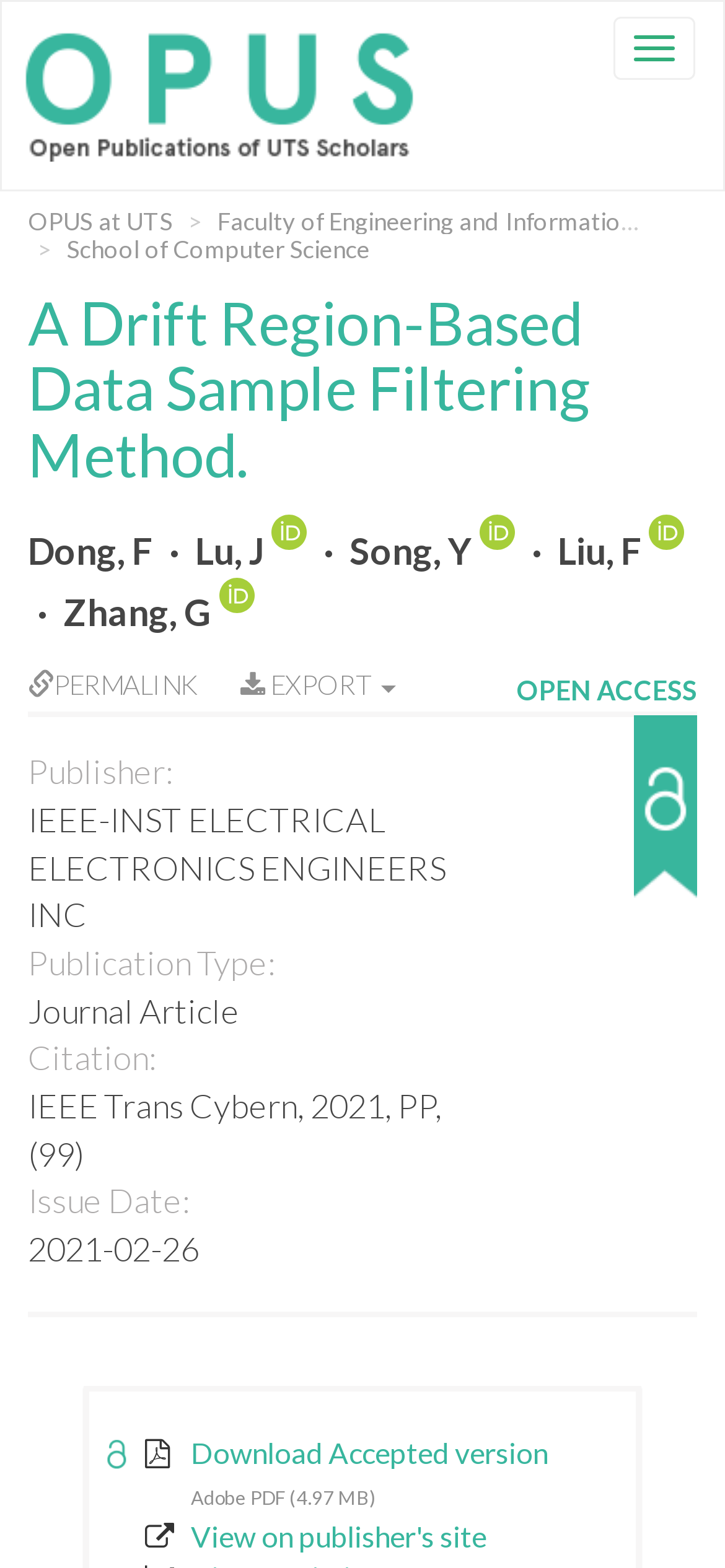What is the title of the publication?
Based on the visual, give a brief answer using one word or a short phrase.

A Drift Region-Based Data Sample Filtering Method.